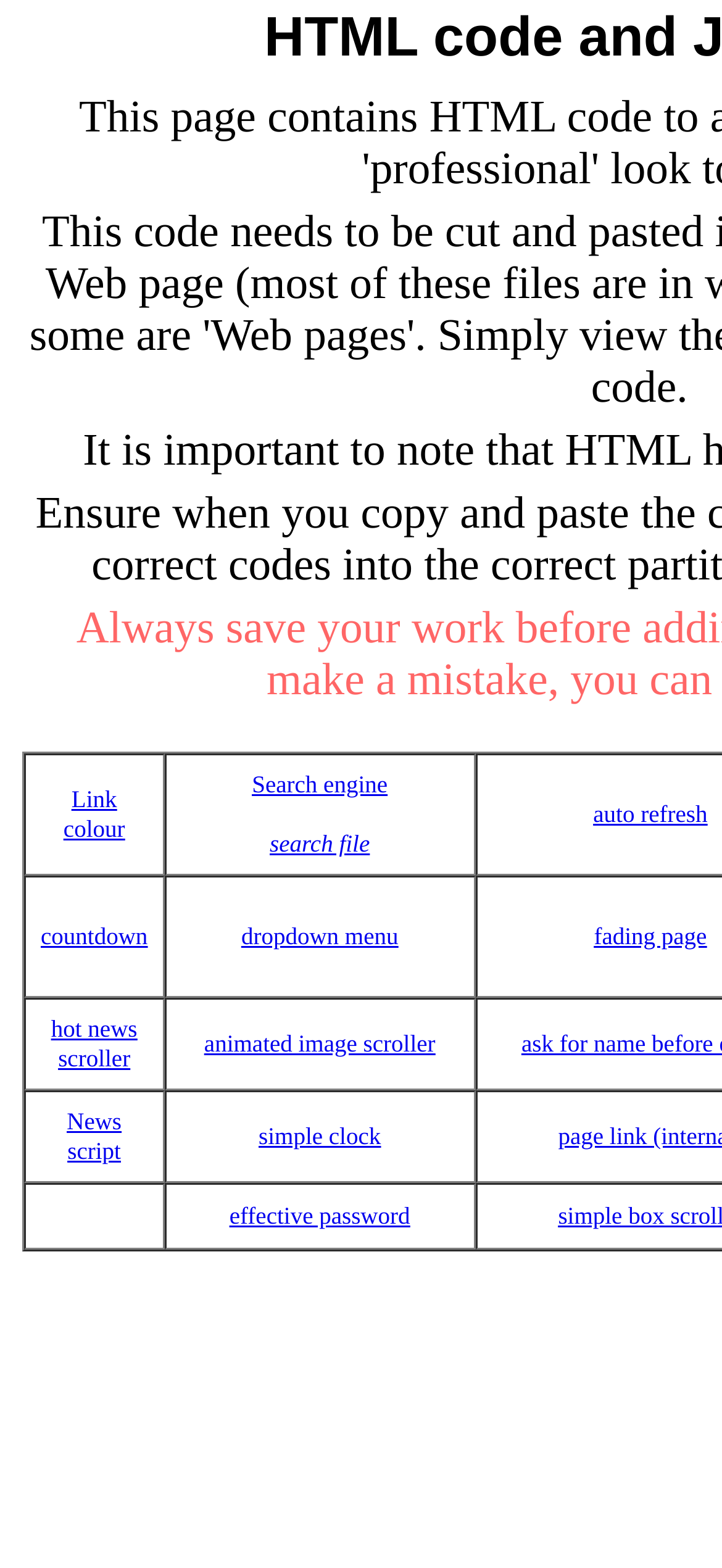Use a single word or phrase to answer the question:
How many types of scrolling features are available?

Two